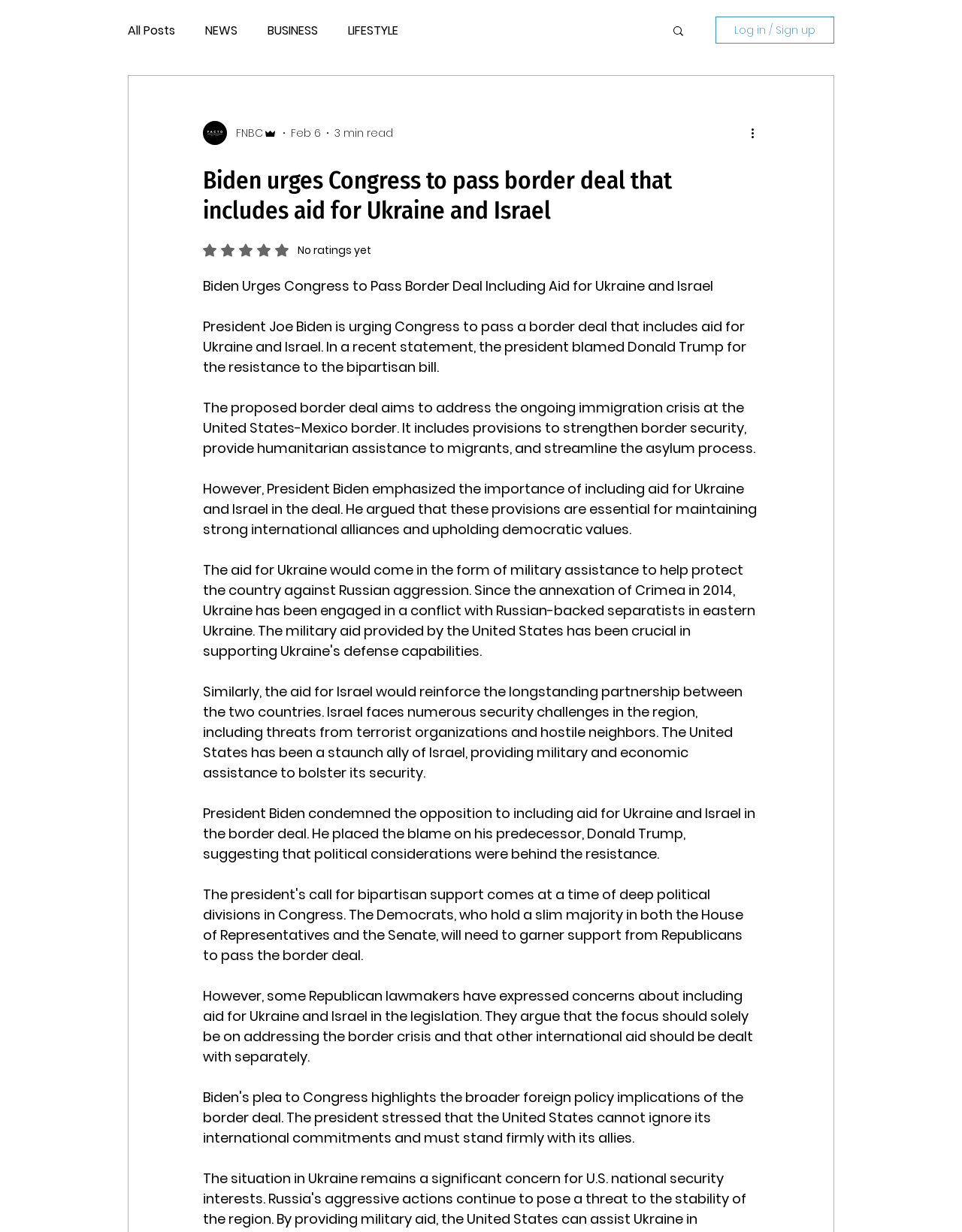Create an in-depth description of the webpage, covering main sections.

This webpage appears to be a news article about President Joe Biden urging Congress to pass a border deal that includes aid for Ukraine and Israel. At the top of the page, there is a navigation menu with links to "All Posts", "NEWS", "BUSINESS", and "LIFESTYLE". Next to the navigation menu, there is a search button with a magnifying glass icon. On the right side of the top section, there is a button to log in or sign up, accompanied by a writer's picture and some text indicating the author's name and the date of the article, February 6.

Below the top section, there is a heading that repeats the title of the article. Underneath the heading, there is a button to rate the article, currently showing 0 out of 5 stars with no ratings yet. The main content of the article is divided into several paragraphs, describing President Biden's statement on the border deal, the proposed provisions to address the immigration crisis, and the importance of including aid for Ukraine and Israel in the deal.

On the right side of the article, there is a button with three dots, indicating more actions. At the bottom of the page, there is a cookie policy alert with buttons to accept, decline, or customize cookie settings. The alert also includes a link to the privacy policy.